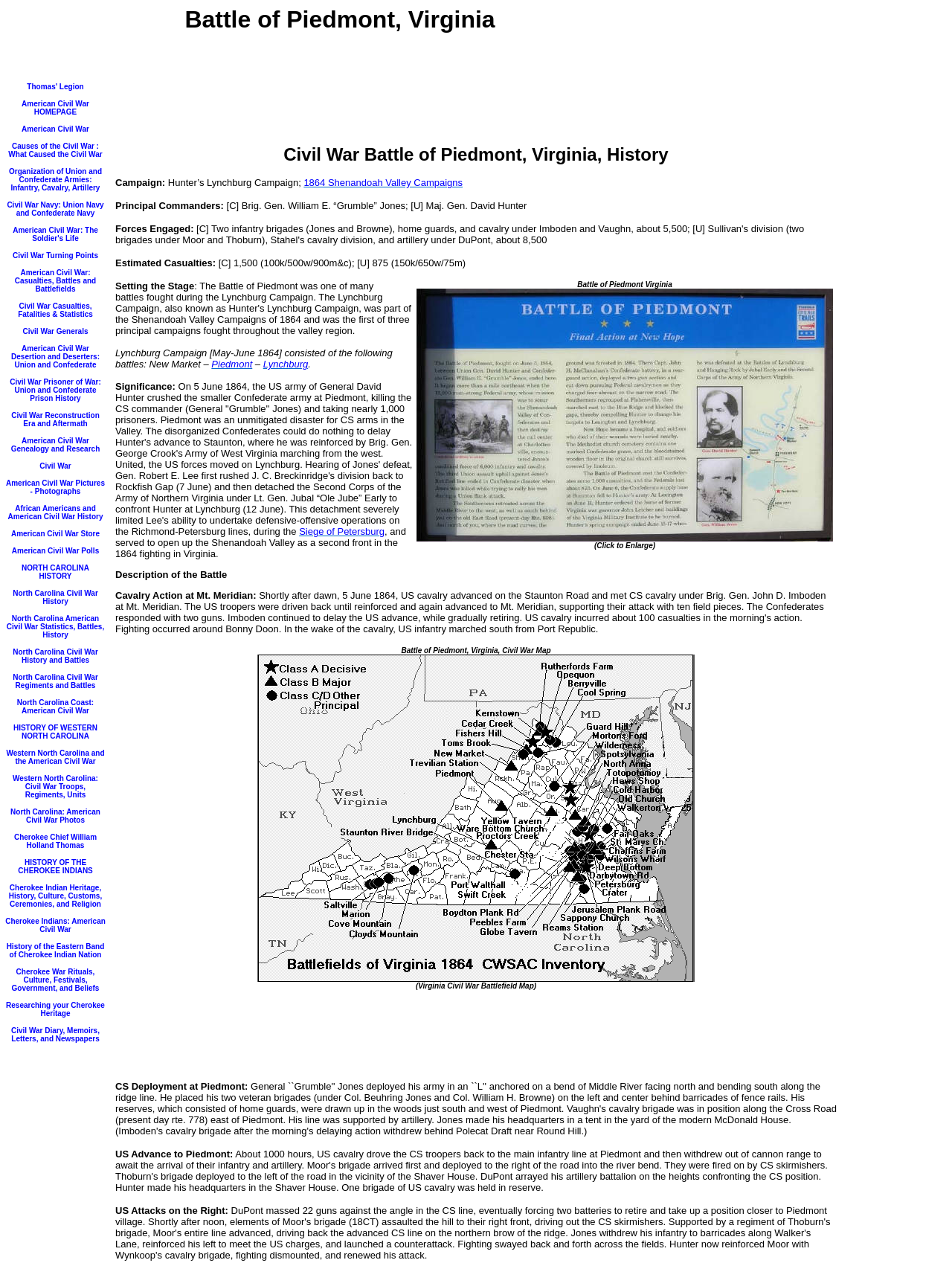Bounding box coordinates are given in the format (top-left x, top-left y, bottom-right x, bottom-right y). All values should be floating point numbers between 0 and 1. Provide the bounding box coordinate for the UI element described as: 1864 Shenandoah Valley Campaigns

[0.319, 0.14, 0.486, 0.149]